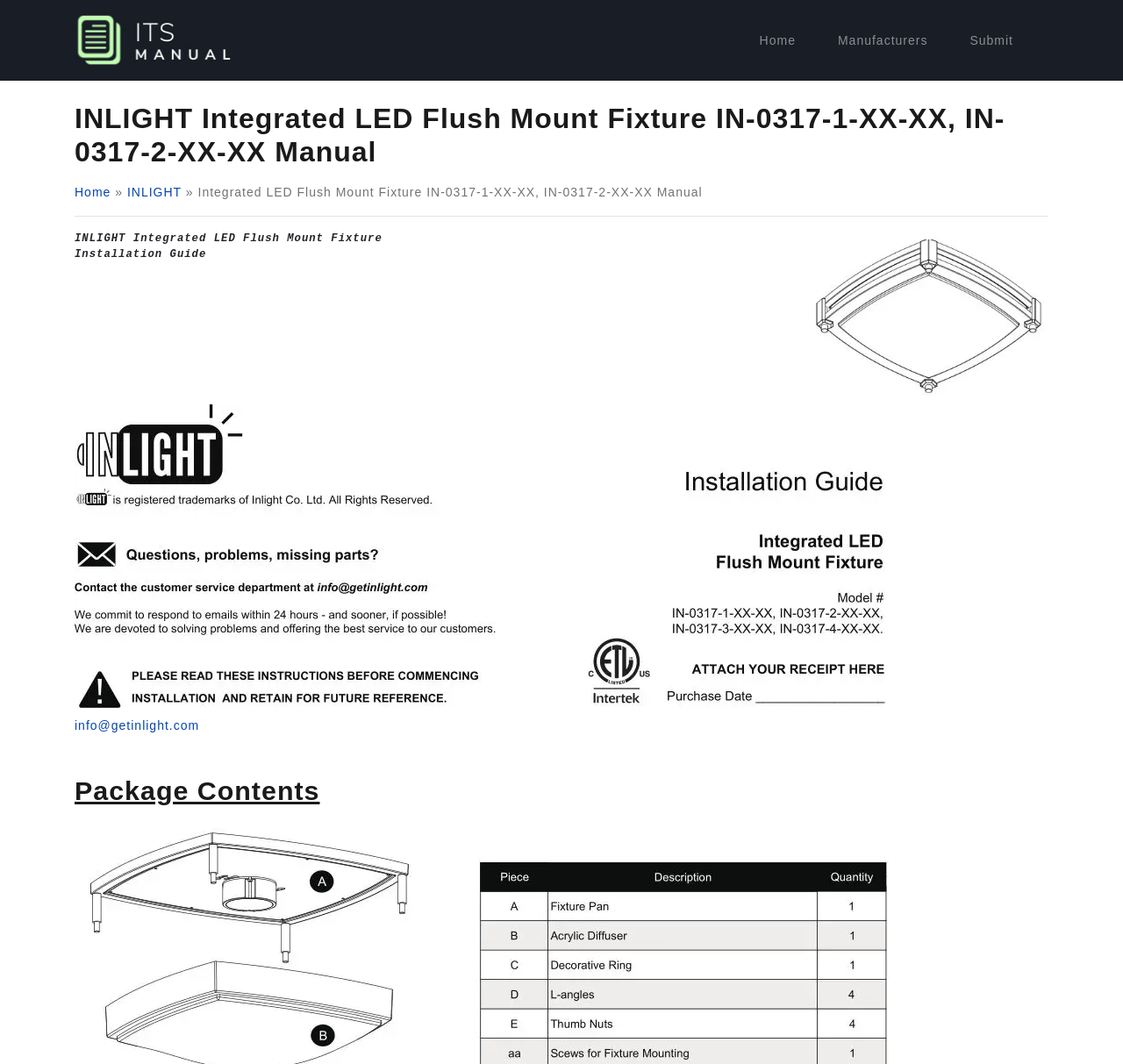Using the provided element description: "parent_node: Home", identify the bounding box coordinates. The coordinates should be four floats between 0 and 1 in the order [left, top, right, bottom].

[0.066, 0.012, 0.223, 0.064]